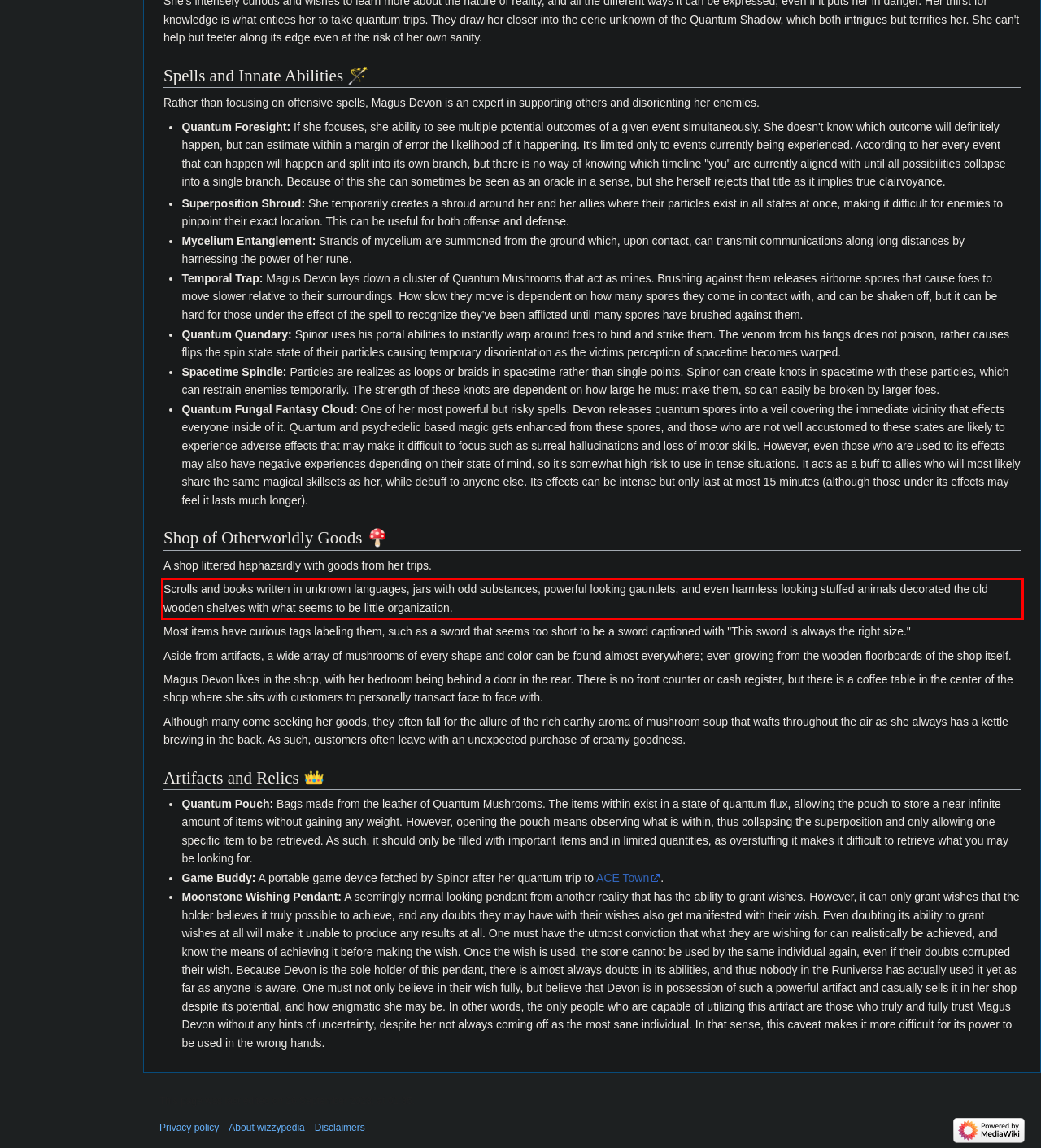You are provided with a screenshot of a webpage containing a red bounding box. Please extract the text enclosed by this red bounding box.

Scrolls and books written in unknown languages, jars with odd substances, powerful looking gauntlets, and even harmless looking stuffed animals decorated the old wooden shelves with what seems to be little organization.